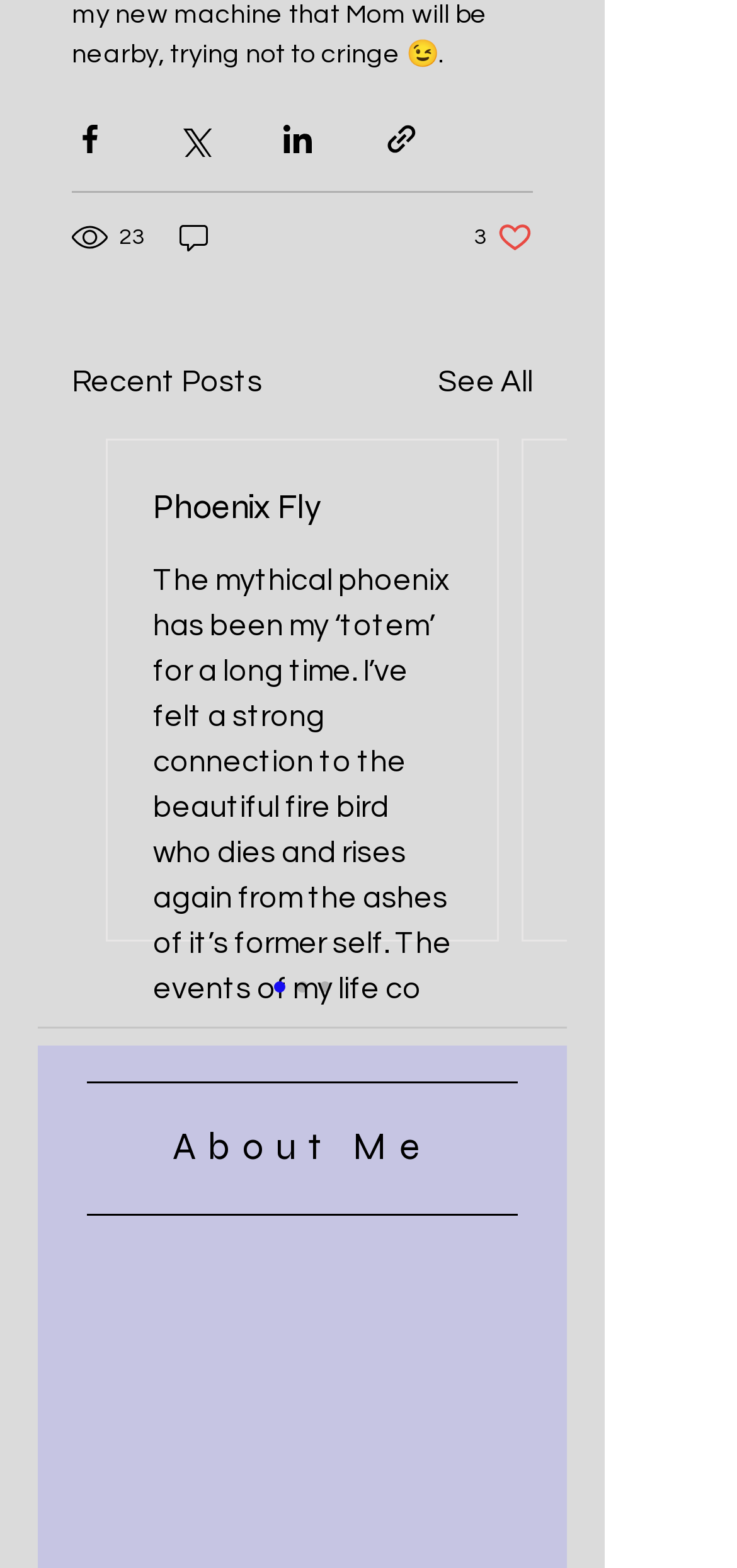Could you provide the bounding box coordinates for the portion of the screen to click to complete this instruction: "Like the post"?

[0.644, 0.14, 0.723, 0.163]